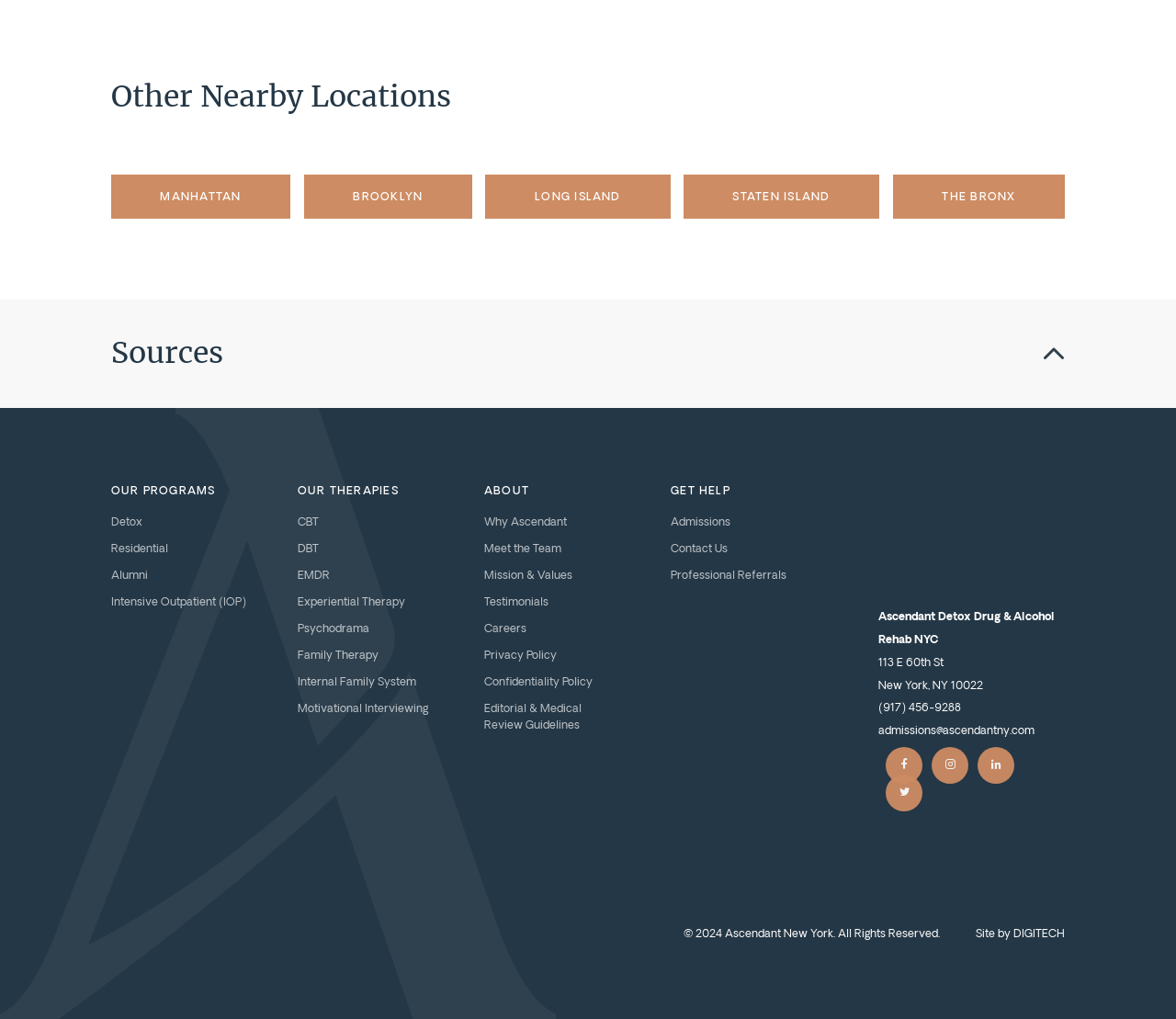What are the nearby locations?
Based on the screenshot, provide a one-word or short-phrase response.

MANHATTAN, BROOKLYN, etc.